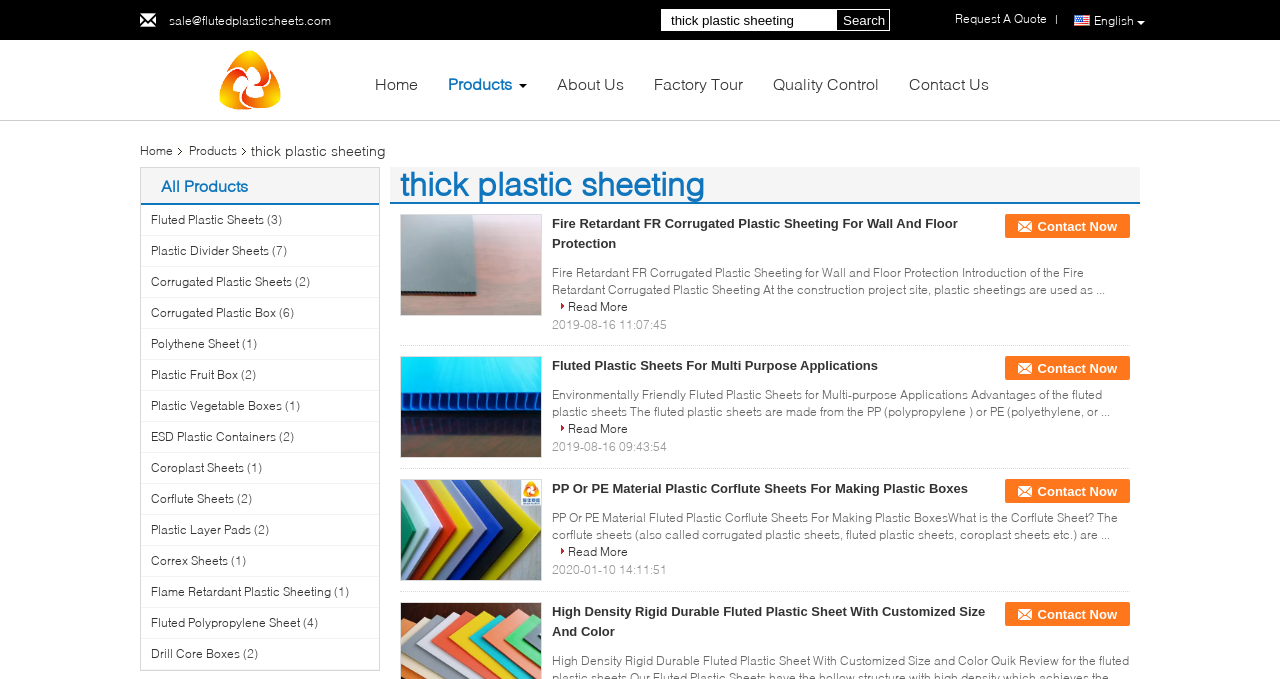Give a one-word or short phrase answer to this question: 
What is the product category of the first product listed?

Fire Retardant FR Corrugated Plastic Sheeting